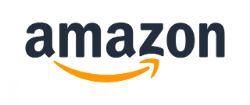What is the reputation of Amazon reflected in the logo?
Please give a well-detailed answer to the question.

The logo of Amazon evokes a sense of reliability and convenience, reflecting Amazon's reputation for fast and efficient service in retail and digital content distribution.